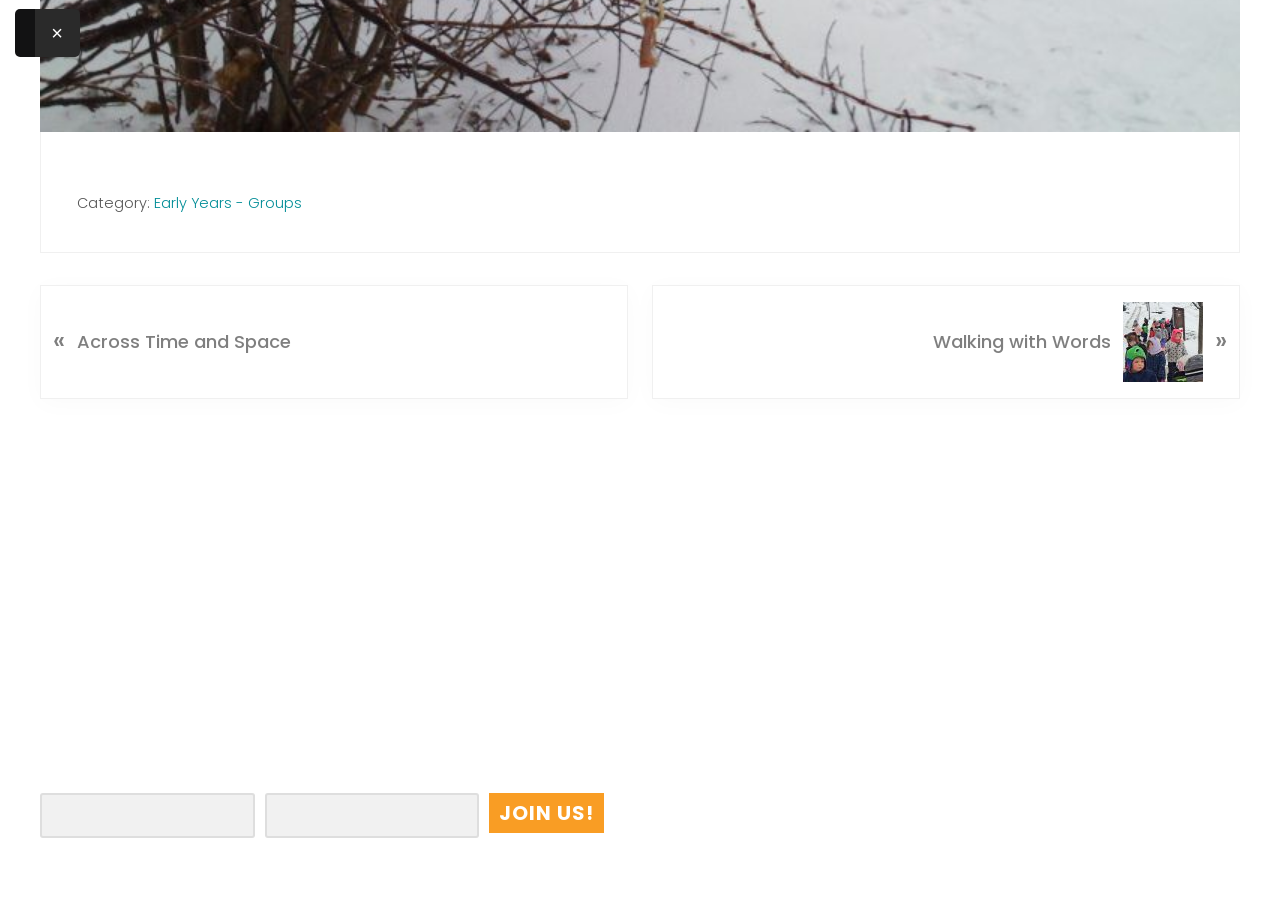What is the purpose of the form?
Provide a detailed and extensive answer to the question.

I inferred the purpose of the form by reading the text above the form, which says 'Subscribe to our newsletter to keep up with our work, and for ideas and inspiration on nurturing stewardship and kinship in children.' The form has fields for First Name and Email Address, which suggests that it is used to subscribe to a newsletter.